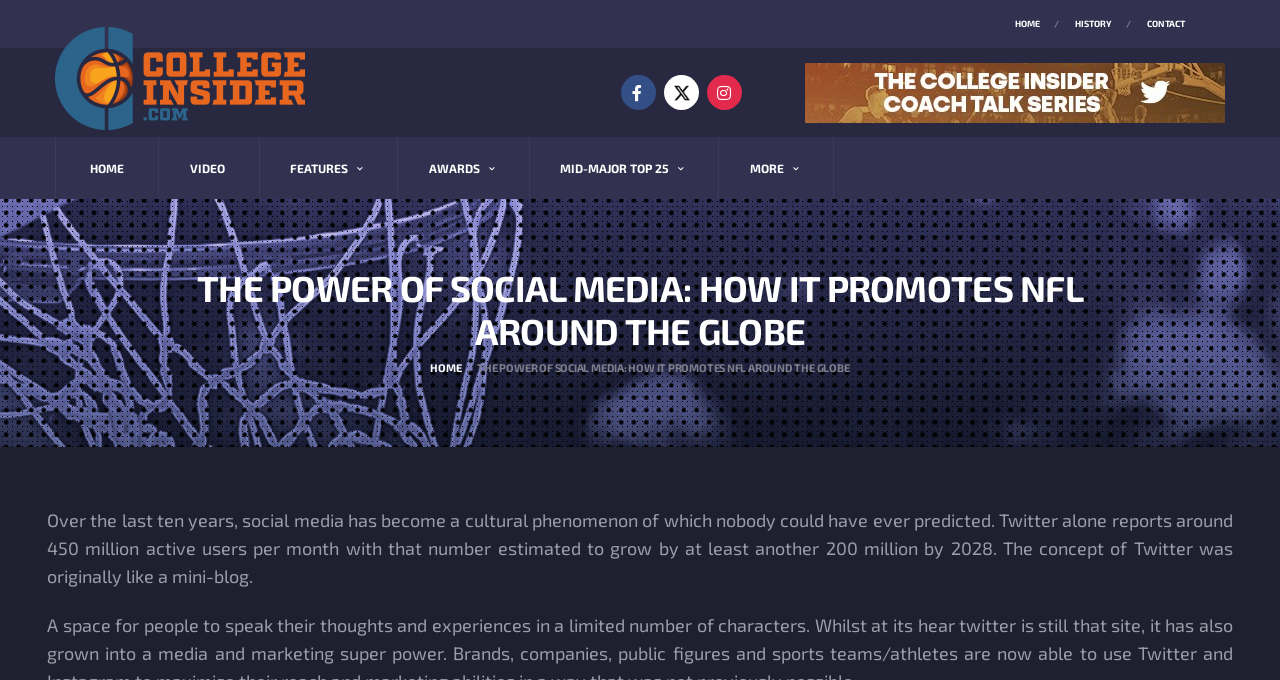Describe all significant elements and features of the webpage.

The webpage is about the power of social media, specifically how it promotes the NFL globally. At the top, there is a navigation menu with links to "HOME", "HISTORY", and "CONTACT" on the right side, and a Twitter icon and link on the left side. Below the navigation menu, there is a logo of "Collegeinsider" with a link to the homepage.

On the left side, there is a vertical menu with links to "HOME", "VIDEO", "FEATURES", "AWARDS", "MID-MAJOR TOP 25", and "MORE". The main content of the webpage is a heading that reads "THE POWER OF SOCIAL MEDIA: HOW IT PROMOTES NFL AROUND THE GLOBE", followed by a long paragraph of text that discusses the growth of social media, specifically Twitter, and its impact on the NFL. The text is quite lengthy and takes up most of the page. There is also a duplicate link to "HOME" below the heading.